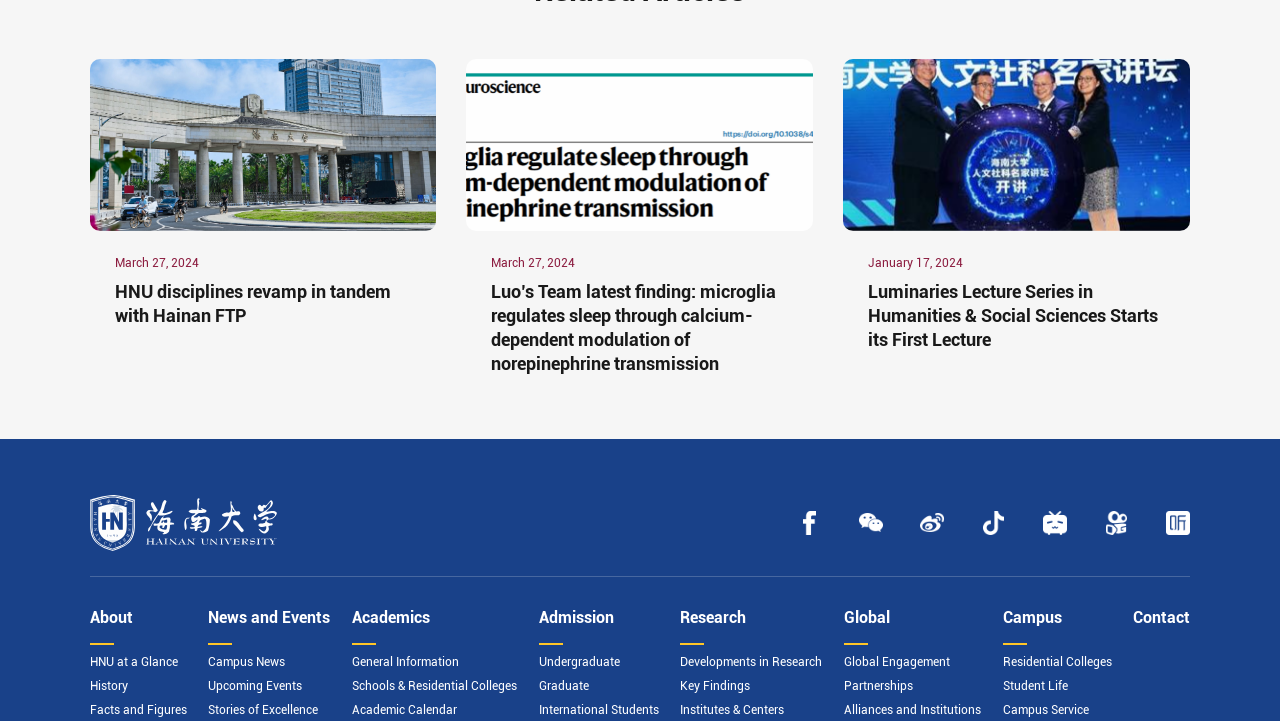Locate the bounding box coordinates of the element's region that should be clicked to carry out the following instruction: "explore Global Engagement". The coordinates need to be four float numbers between 0 and 1, i.e., [left, top, right, bottom].

[0.659, 0.908, 0.766, 0.928]